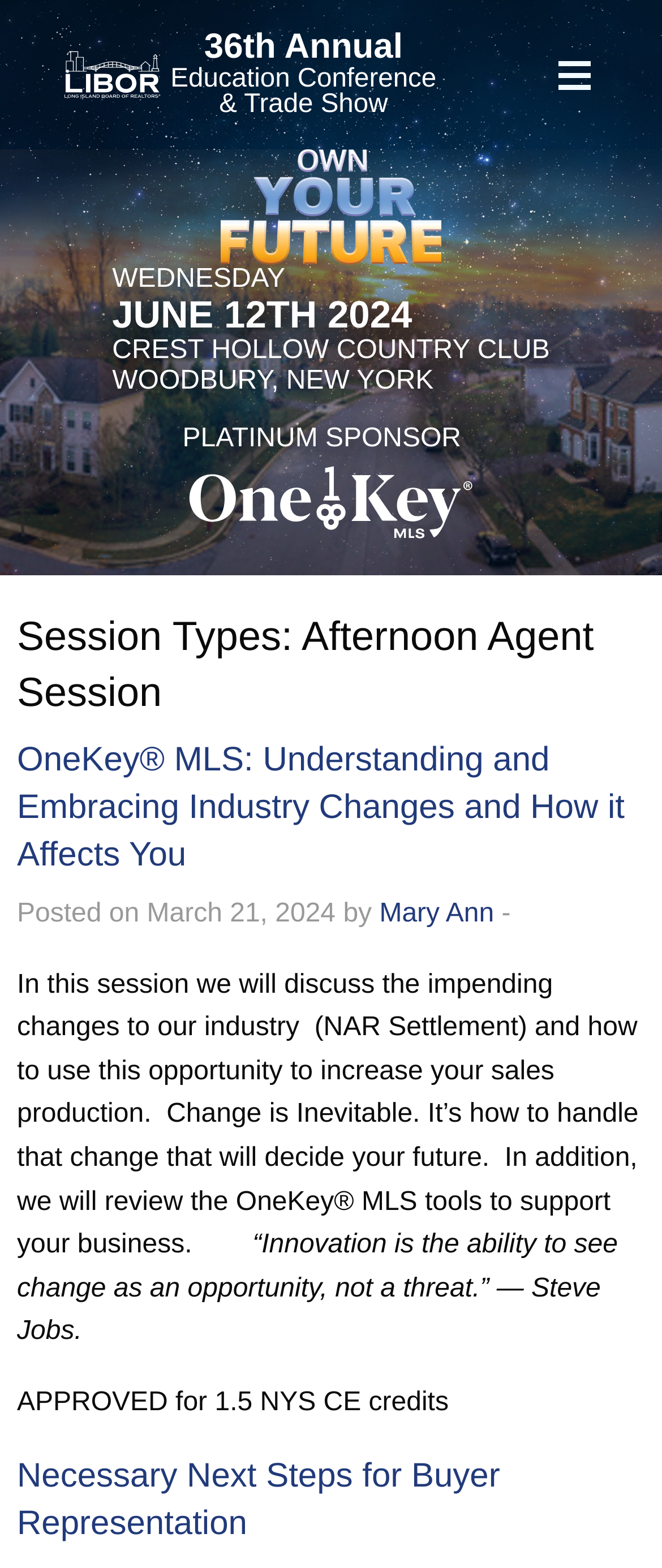Explain the features and main sections of the webpage comprehensively.

The webpage appears to be promoting the 36th Annual Education Conference & Trade Show of the Long Island Board of Realtors. At the top, there is a link and an image with the conference title. To the right of the title, there is a button. Below the title, there is a figure with an image.

The main content of the webpage is divided into sections. The first section announces the date and location of the conference, which is Wednesday, June 12th, 2024, at the Crest Hollow Country Club in Woodbury, New York. Below this, there is a mention of a platinum sponsor, accompanied by an image.

The next section is headed "Session Types: Afternoon Agent Session" and contains a series of articles. The first article discusses "OneKey MLS: Understanding and Embracing Industry Changes and How it Affects You". This section includes a heading, a link to the article, and a brief description of the session. The description mentions that the session will cover impending changes to the industry and how to use them as an opportunity to increase sales production. It also mentions that the session will review OneKey MLS tools to support business. The article is attributed to "Mary Ann" and is dated March 21, 2024. There is also a quote from Steve Jobs and a note that the session is approved for 1.5 NYS CE credits.

Below this, there is another heading for a session titled "Necessary Next Steps for Buyer Representation", which includes a link to the session.